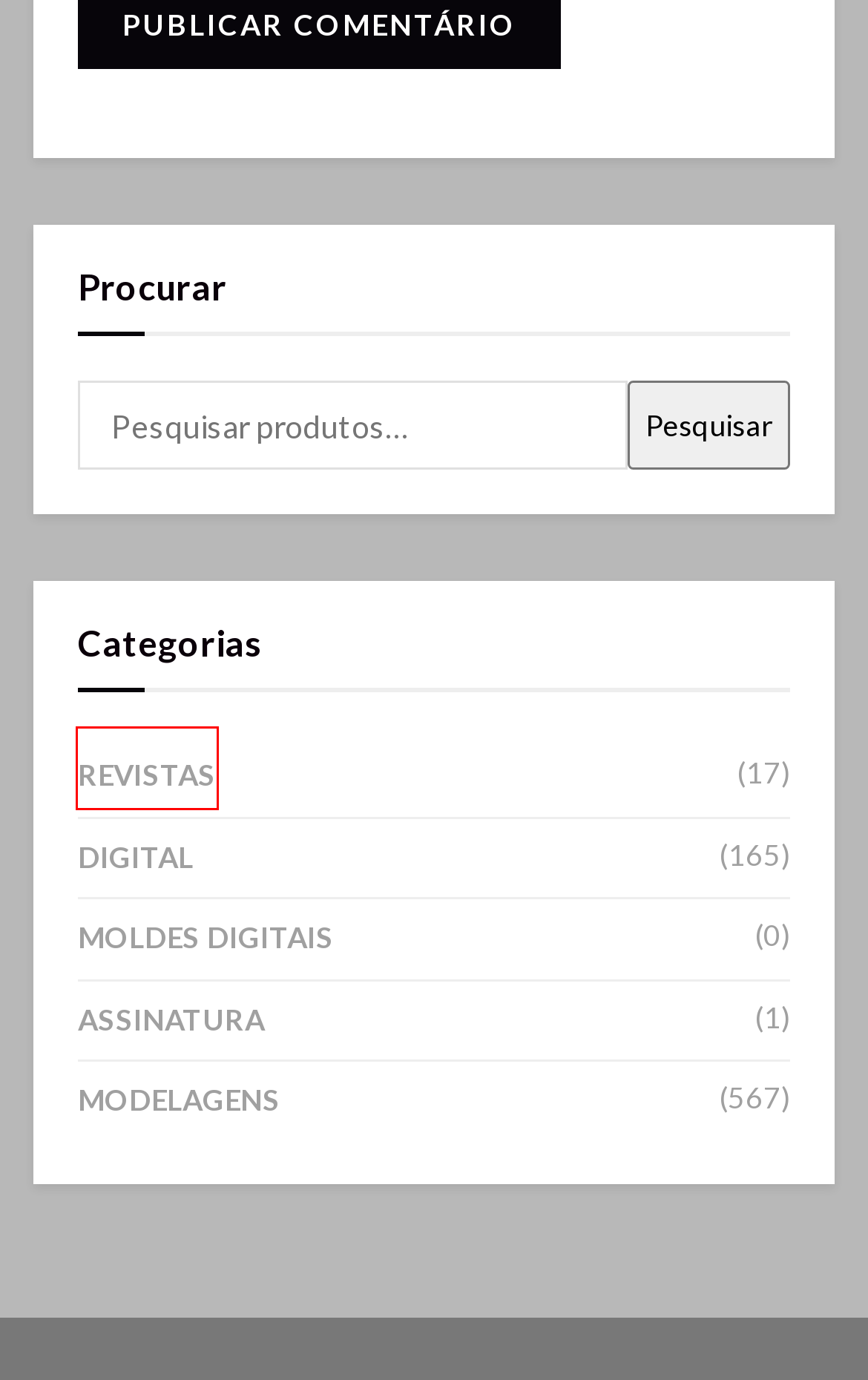Given a webpage screenshot with a red bounding box around a UI element, choose the webpage description that best matches the new webpage after clicking the element within the bounding box. Here are the candidates:
A. Revistas – Revista Cida Moldes
B. DIGITAL – Revista Cida Moldes
C. Modelagens – Revista Cida Moldes
D. MOLDES DIGITAIS – Revista Cida Moldes
E. Loja – Revista Cida Moldes
F. Assinatura – Revista Cida Moldes
G. Revista Cida Moldes – Revista Cida Moldes
H. Seja um Assinante! – Revista Cida Moldes

A